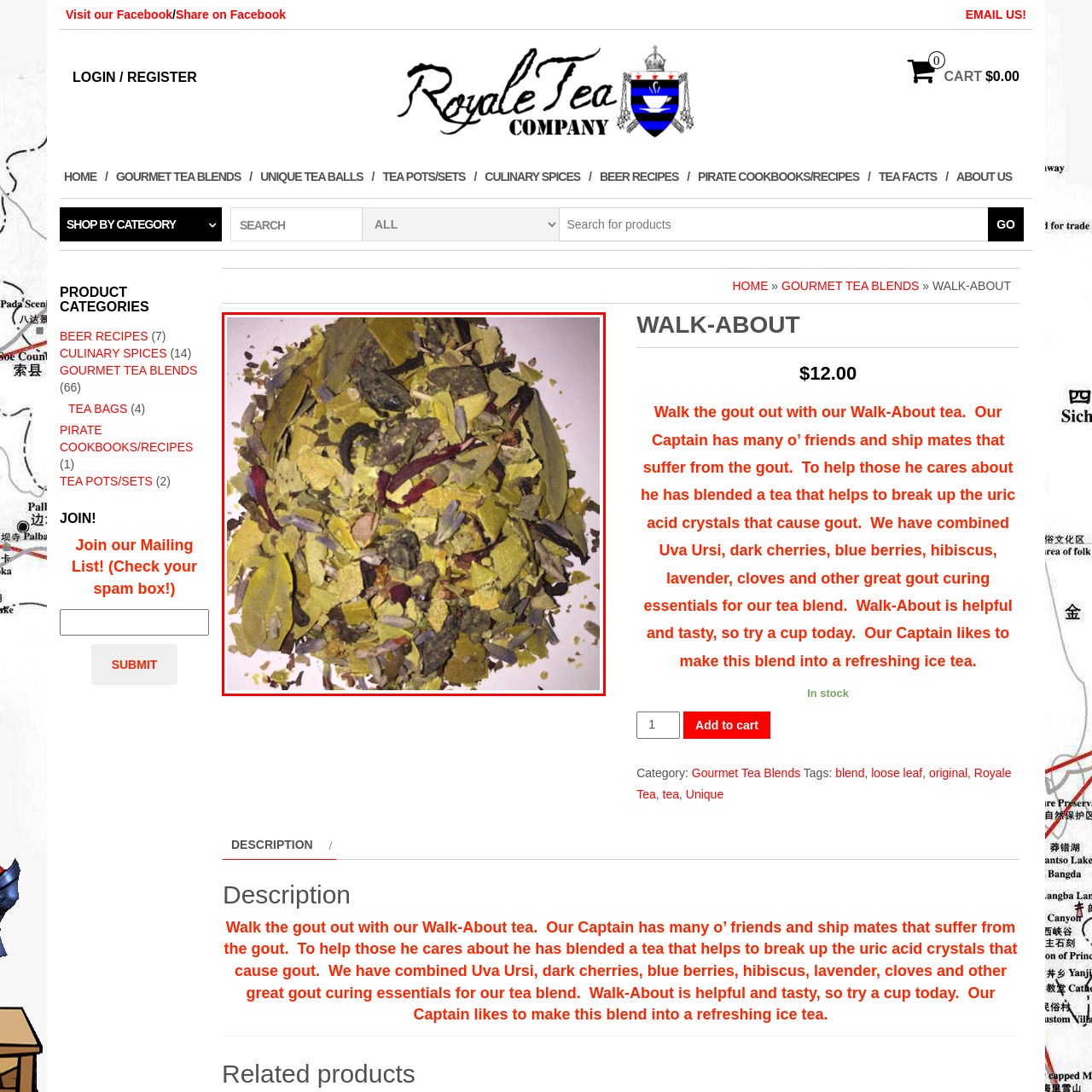Describe in detail the portion of the image that is enclosed within the red boundary.

This image showcases a colorful assortment of tea ingredients prominently featured in the offering from Royale Tea Company. The blend, named "Walk-About," is designed to aid those suffering from gout by combining beneficial herbs and fruits. The mixture includes yellowish and greenish leaves, crushed dark cherries, cherries, berries, and various spices, hinting at both the medicinal and flavorful qualities of the tea. 

The texture appears coarse, with a pleasing variety of shapes and colors, reflecting the blend's natural components. This vibrant combination not only promises rich taste but also suggests a refreshing twist, particularly when served as an iced tea. The image captures the essence of the unique tea experience offered by Royale Tea Company, inviting viewers to explore the potential health benefits along with the delightful flavors of this artisanal blend.